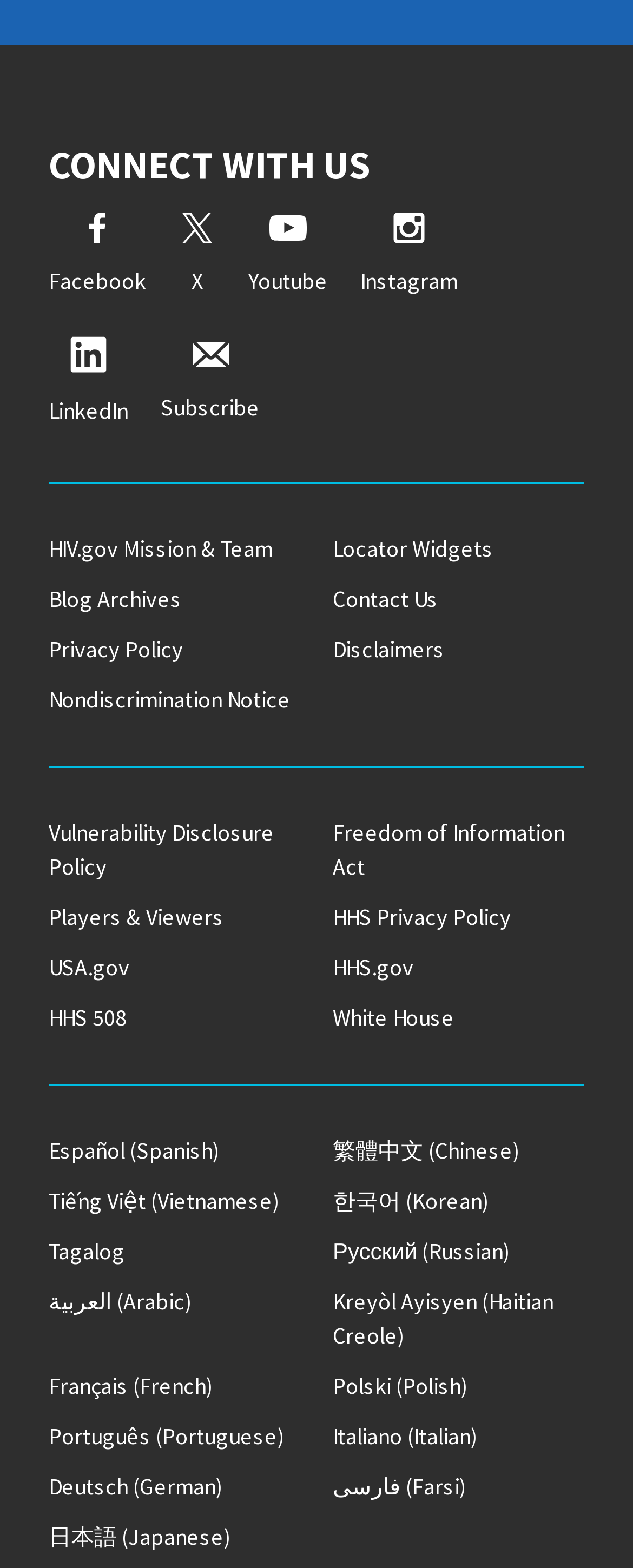Determine the bounding box coordinates of the region I should click to achieve the following instruction: "View our privacy policy". Ensure the bounding box coordinates are four float numbers between 0 and 1, i.e., [left, top, right, bottom].

[0.077, 0.404, 0.474, 0.425]